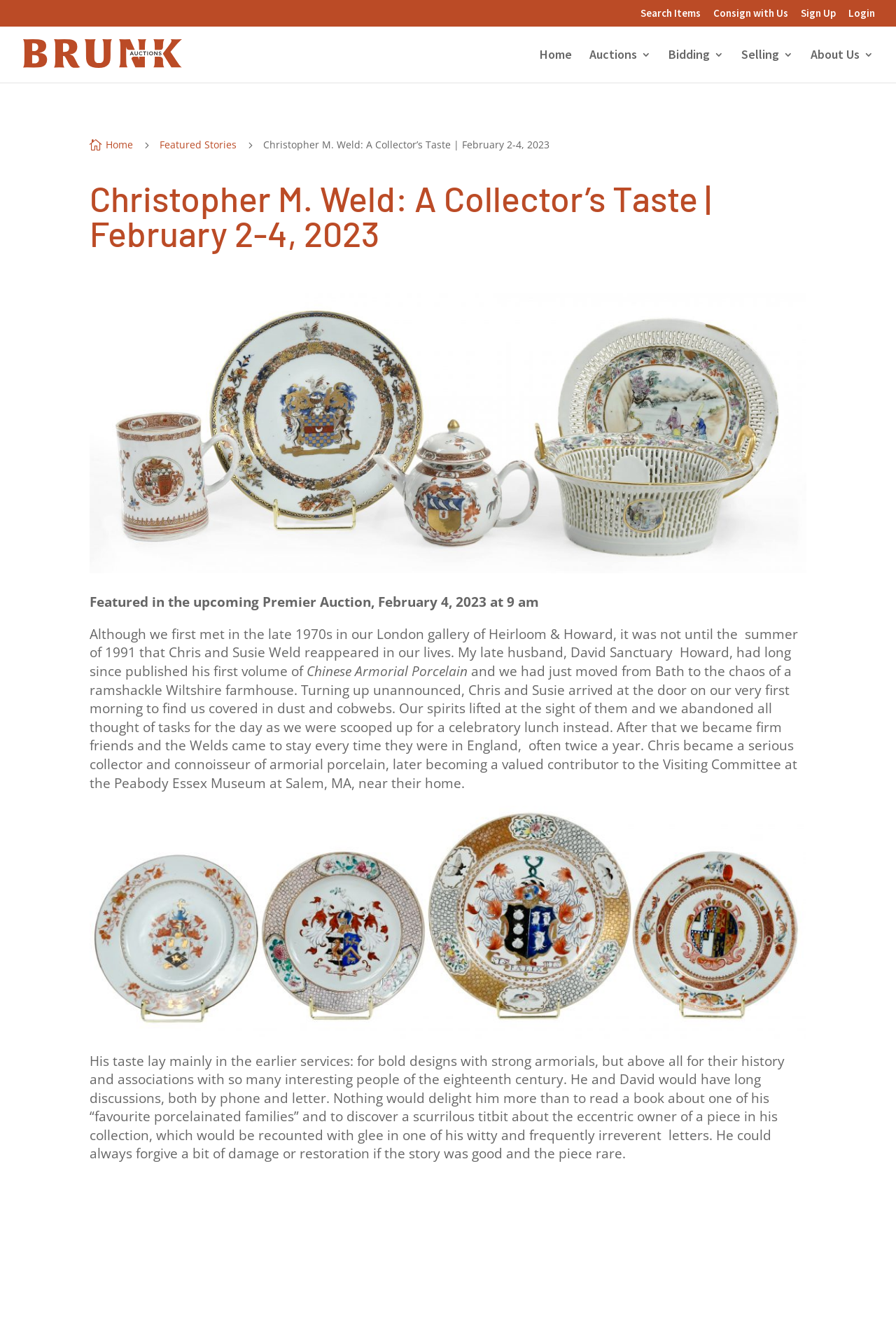Determine the bounding box coordinates of the section to be clicked to follow the instruction: "Sign up". The coordinates should be given as four float numbers between 0 and 1, formatted as [left, top, right, bottom].

[0.894, 0.006, 0.933, 0.02]